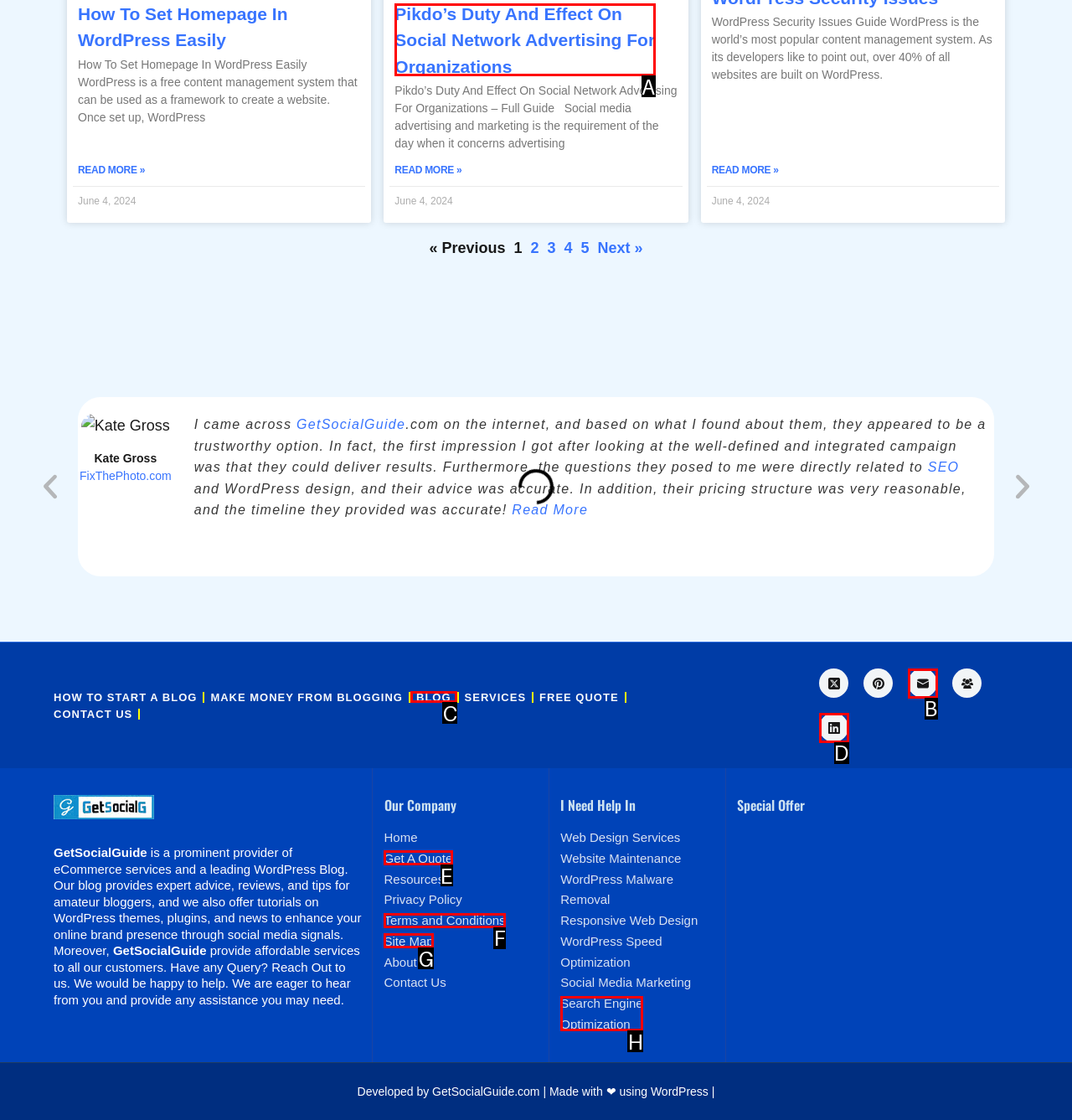Please determine which option aligns with the description: Get A Quote. Respond with the option’s letter directly from the available choices.

E